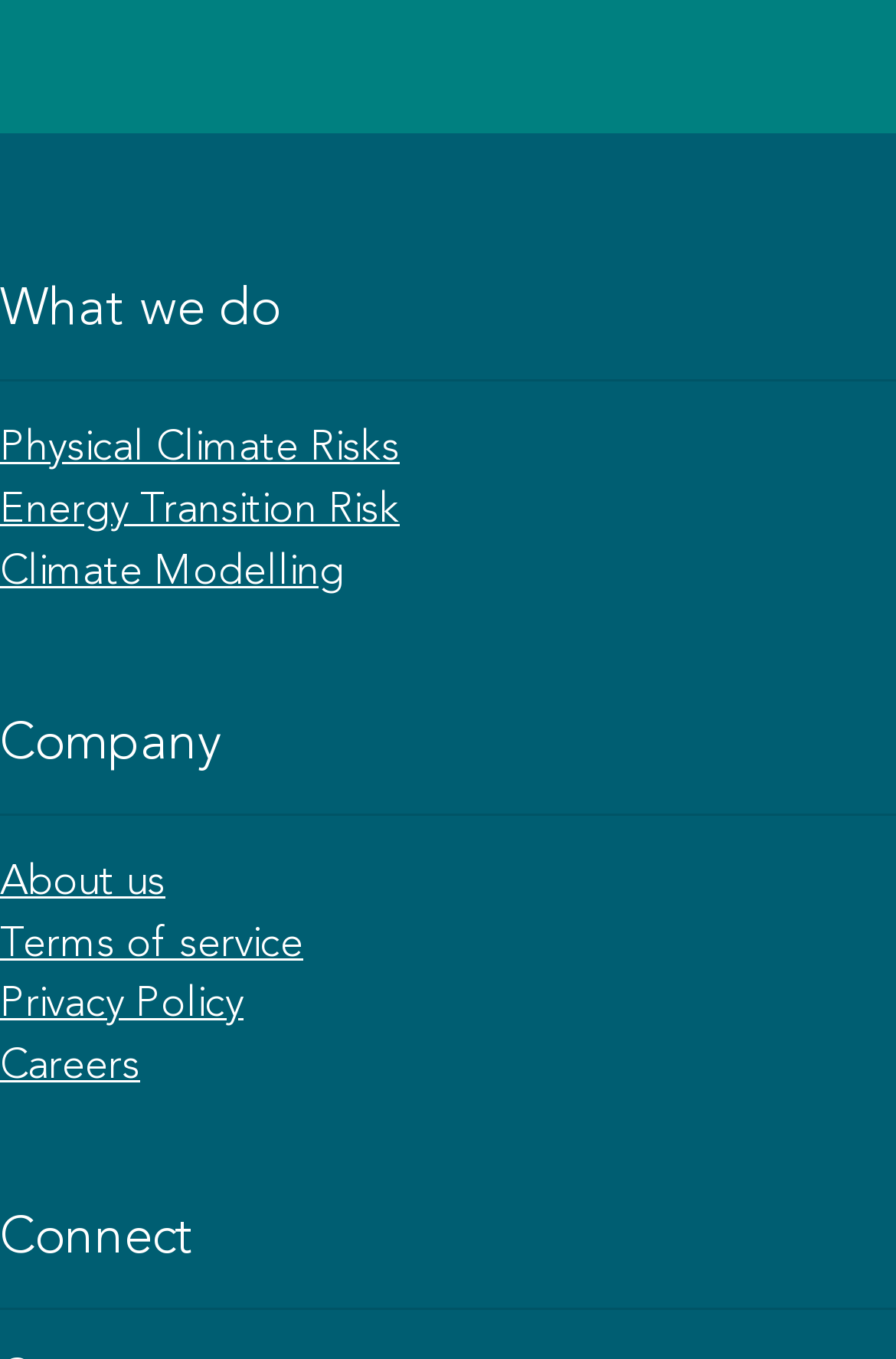Determine the bounding box coordinates of the area to click in order to meet this instruction: "Read about the company".

[0.0, 0.526, 1.0, 0.571]